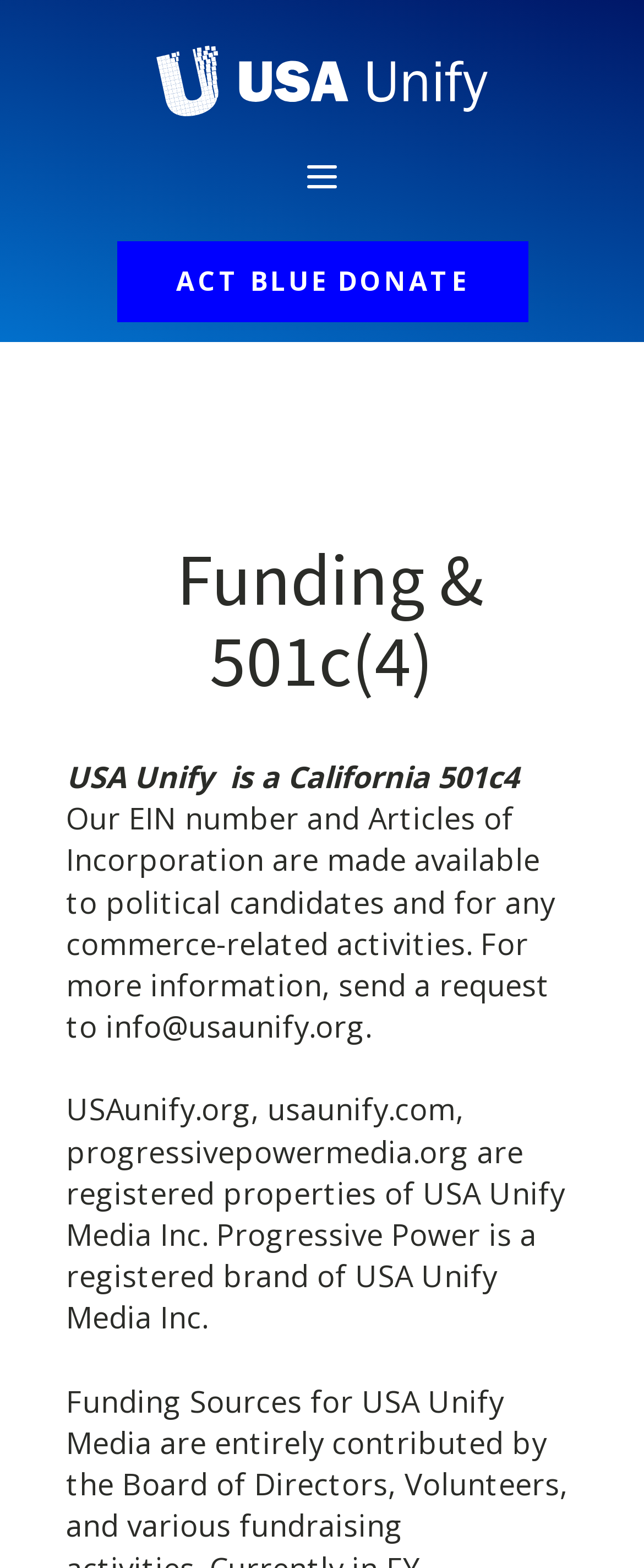Based on the element description: "ACT BLUE DONATE", identify the bounding box coordinates for this UI element. The coordinates must be four float numbers between 0 and 1, listed as [left, top, right, bottom].

[0.181, 0.154, 0.819, 0.206]